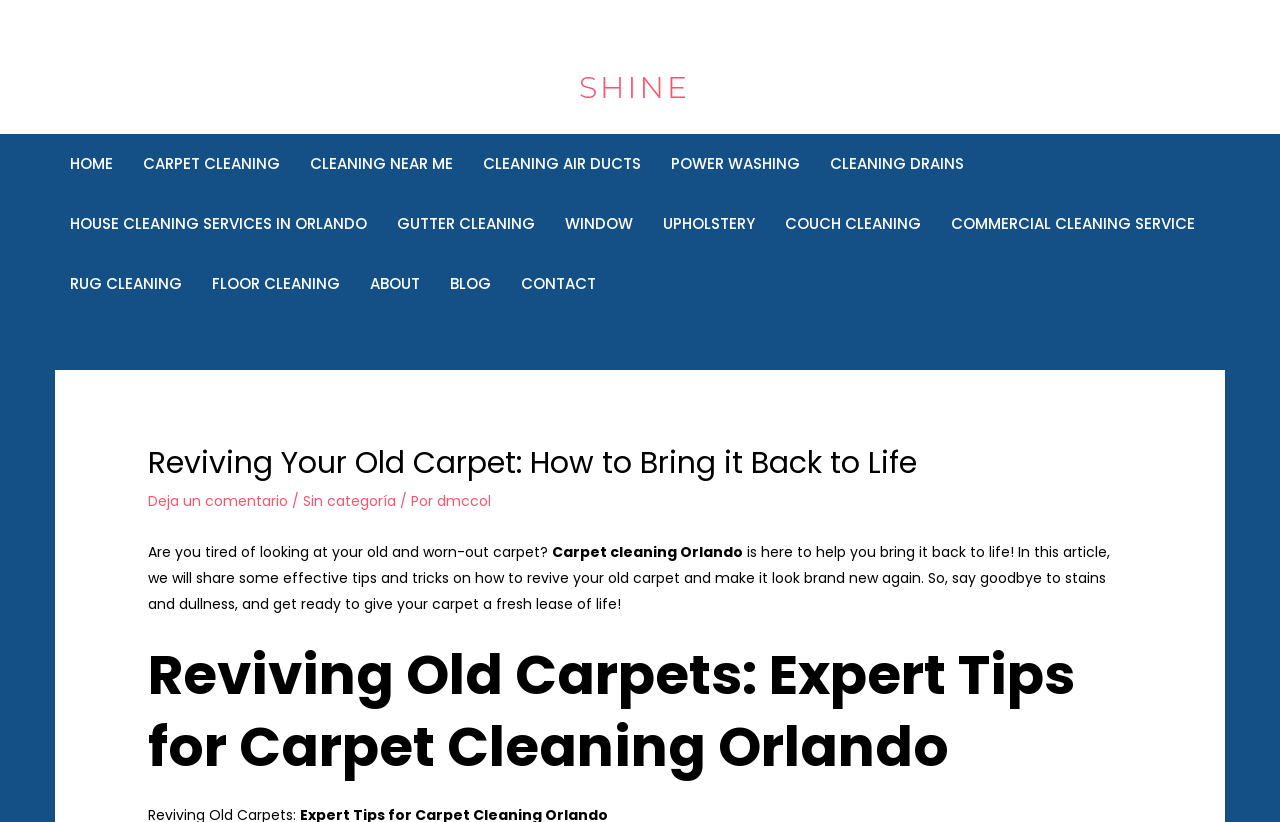Generate the title text from the webpage.

Reviving Your Old Carpet: How to Bring it Back to Life